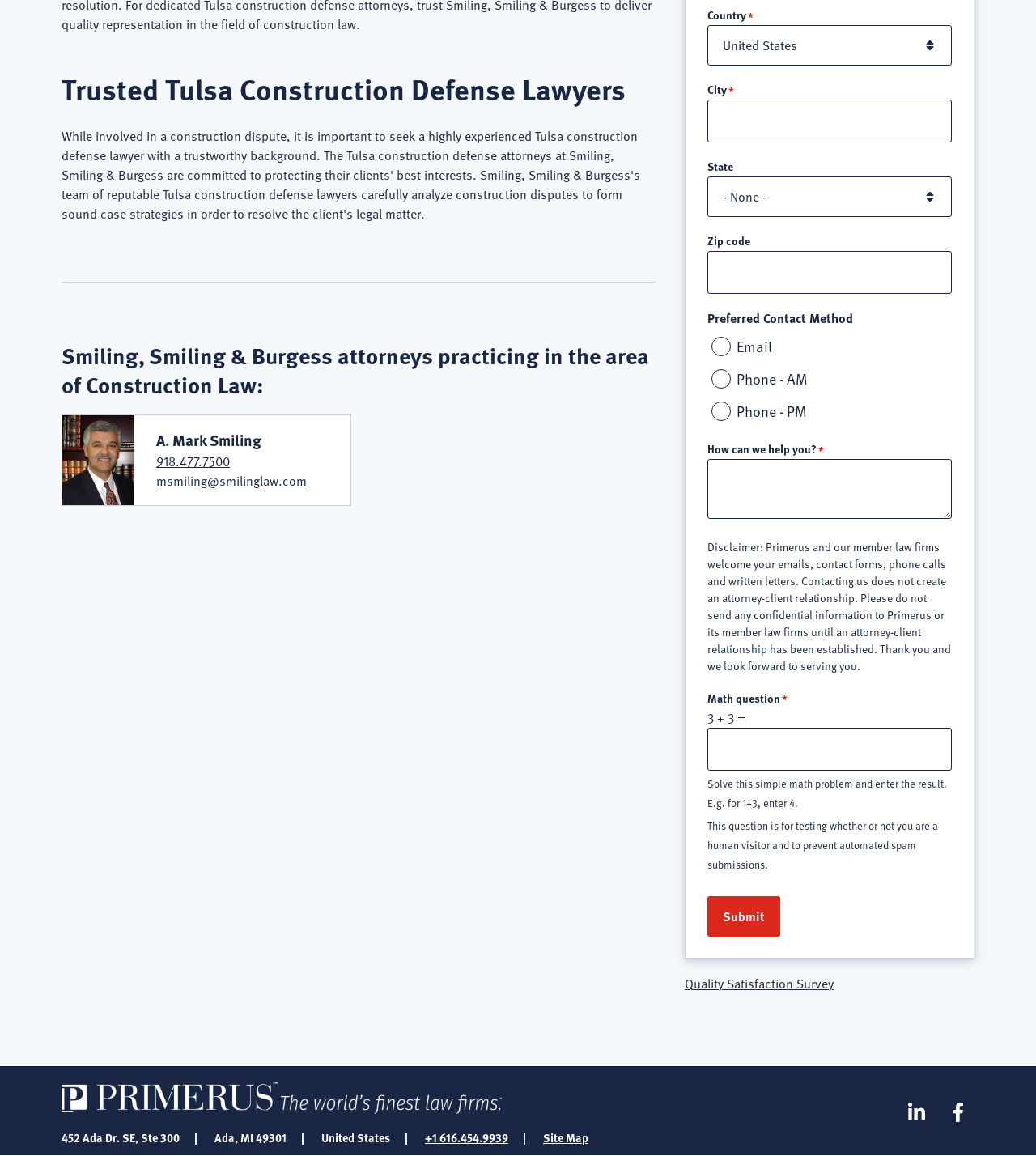Could you determine the bounding box coordinates of the clickable element to complete the instruction: "Click the Submit button"? Provide the coordinates as four float numbers between 0 and 1, i.e., [left, top, right, bottom].

[0.683, 0.775, 0.753, 0.81]